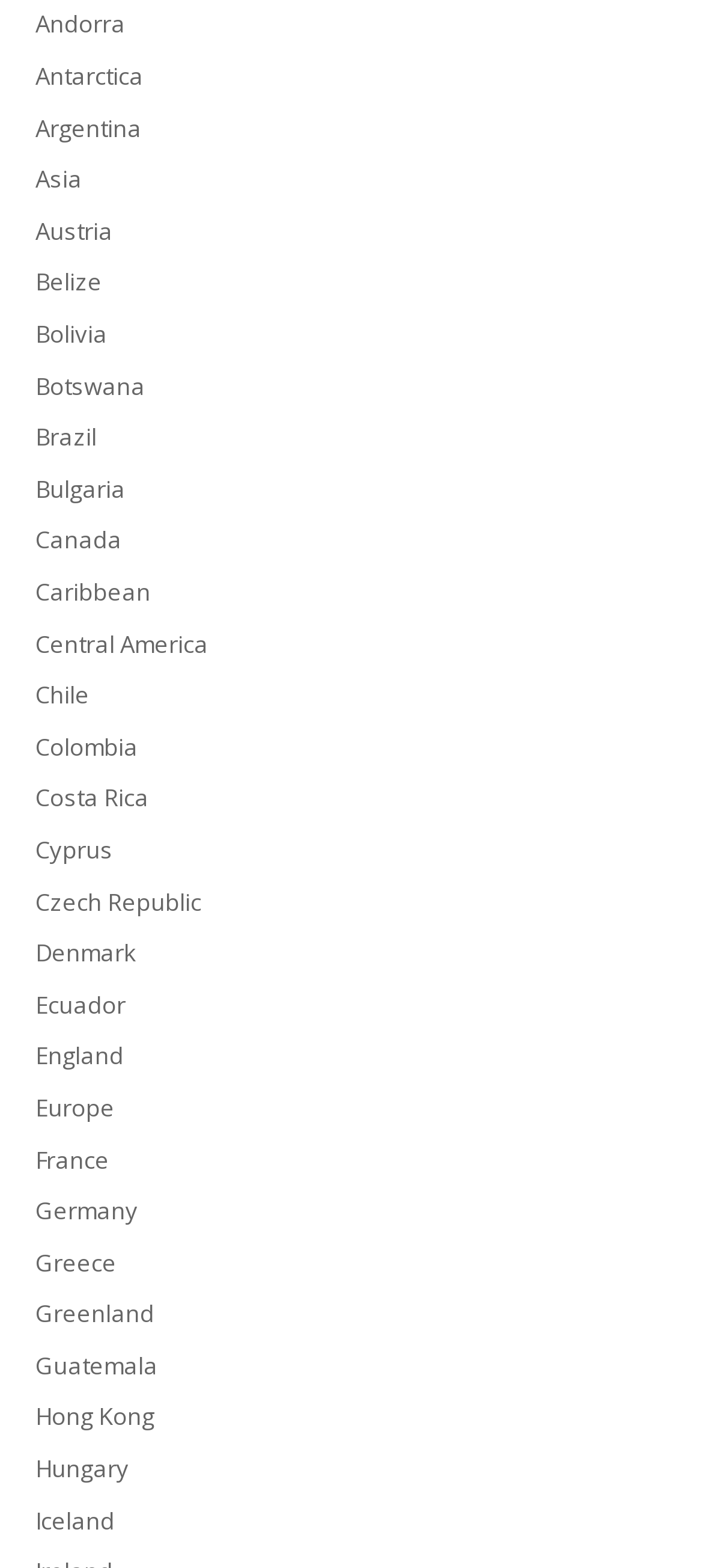Given the following UI element description: "Central America", find the bounding box coordinates in the webpage screenshot.

[0.05, 0.4, 0.296, 0.421]